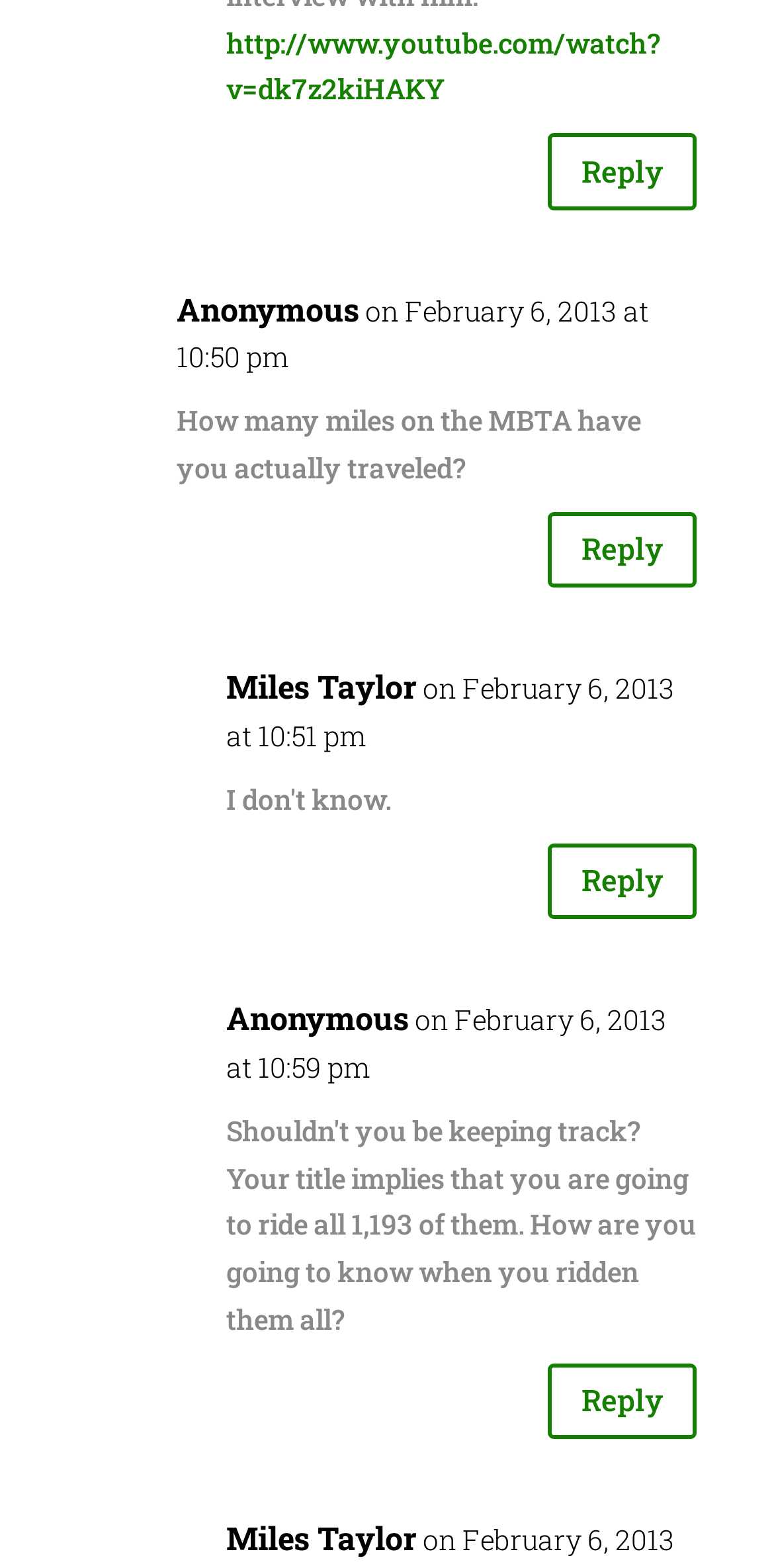What is the time of the last comment?
Provide a concise answer using a single word or phrase based on the image.

10:59 pm